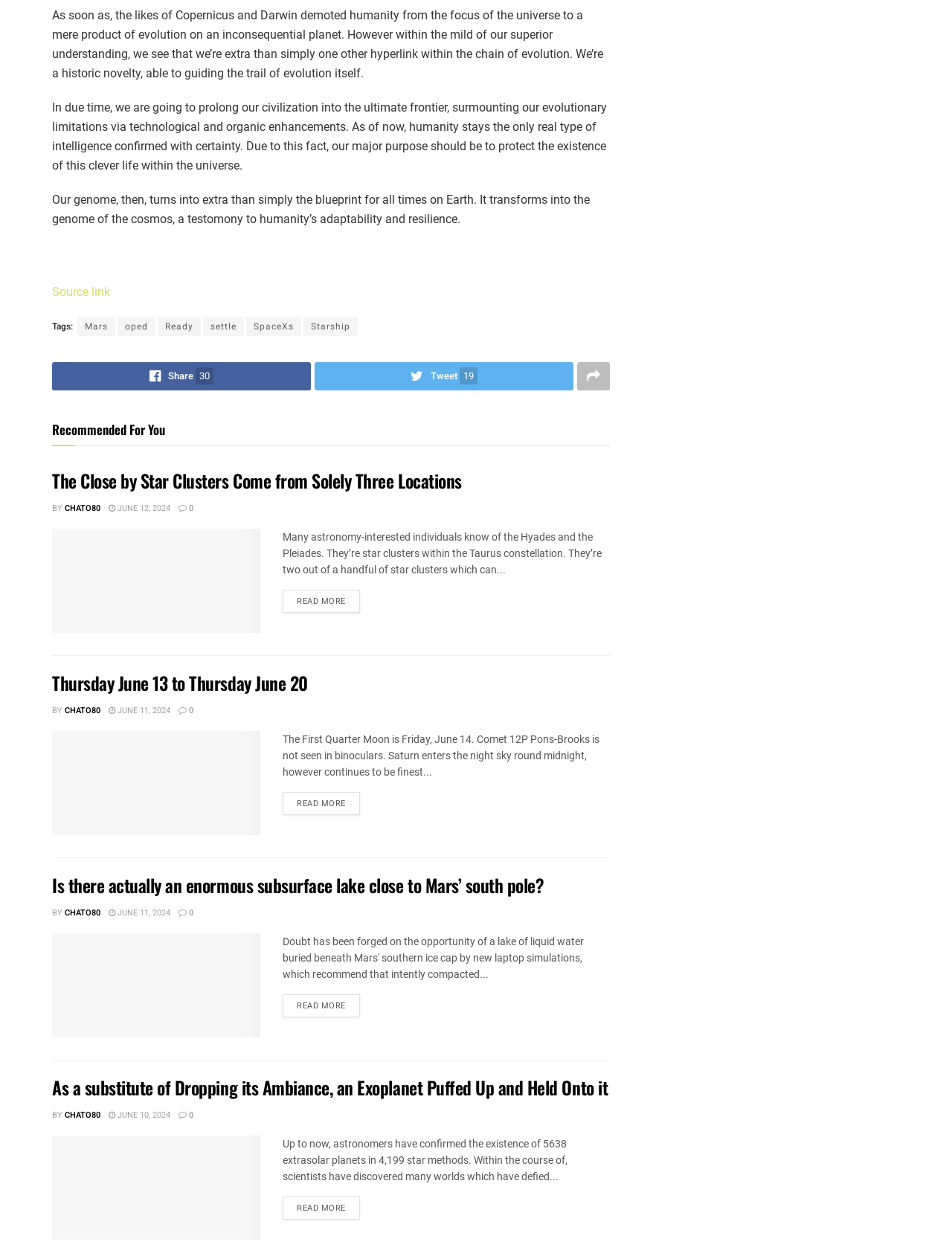What is the function of the social media links? Examine the screenshot and reply using just one word or a brief phrase.

To share content